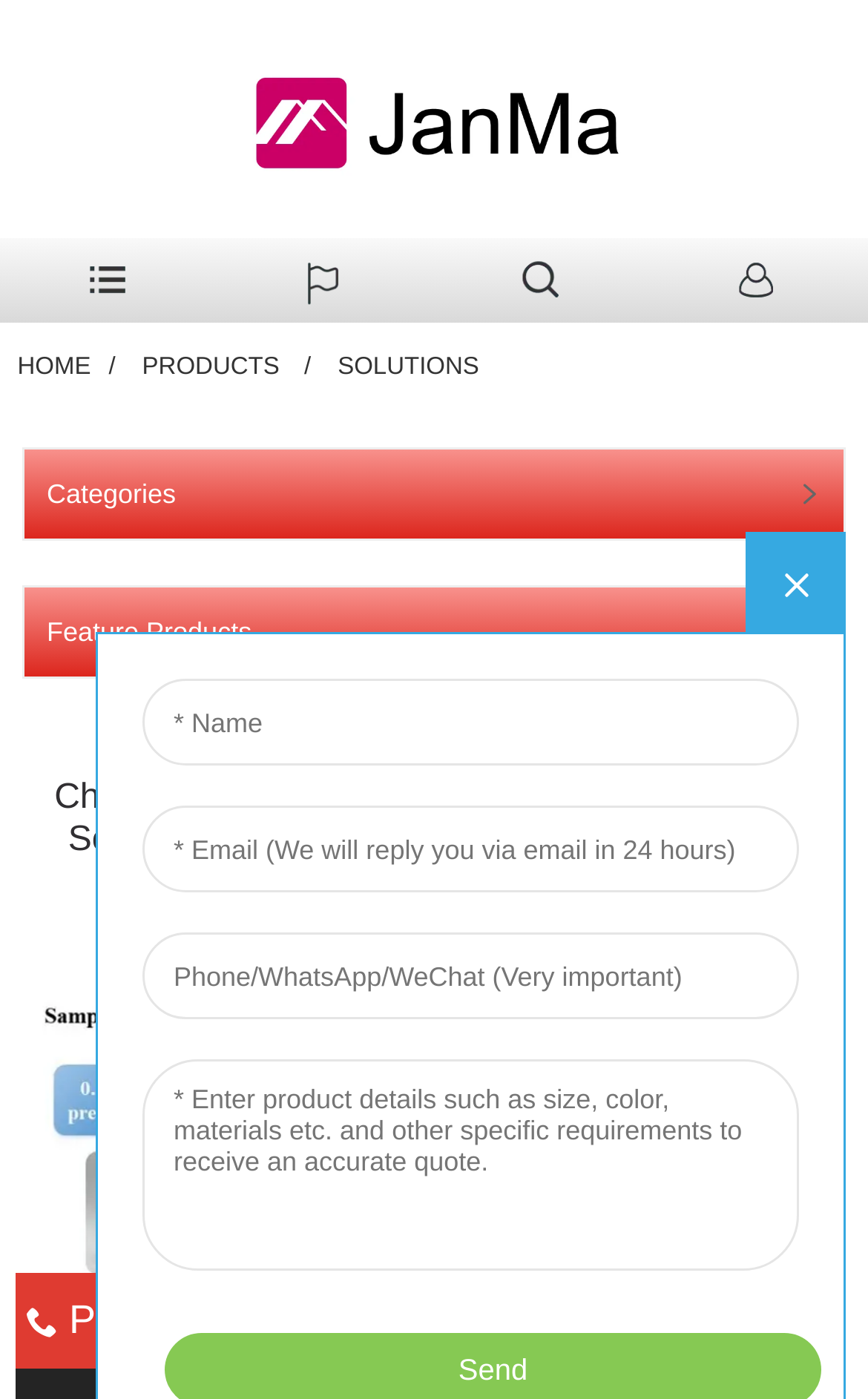Give an extensive and precise description of the webpage.

The webpage appears to be a product or service page related to SARS-CoV-2 detection solutions. At the top-left corner, there is a logo image with a link to the homepage. Below the logo, there are three navigation links: "HOME", "PRODUCTS", and "SOLUTIONS", aligned horizontally across the top of the page.

Further down, there are three headings: "Categories", "Feature Products", and a main heading that repeats the title of the page, "China SARS-CoV-2(2019-nCoV) Detection Total Solution manufacturers and suppliers | Jianma". The main heading is centered and takes up a significant portion of the page.

At the very bottom of the page, there is a single link with no text, which may be a footer link or a copyright notice. Overall, the page has a simple and organized structure, with clear headings and navigation links.